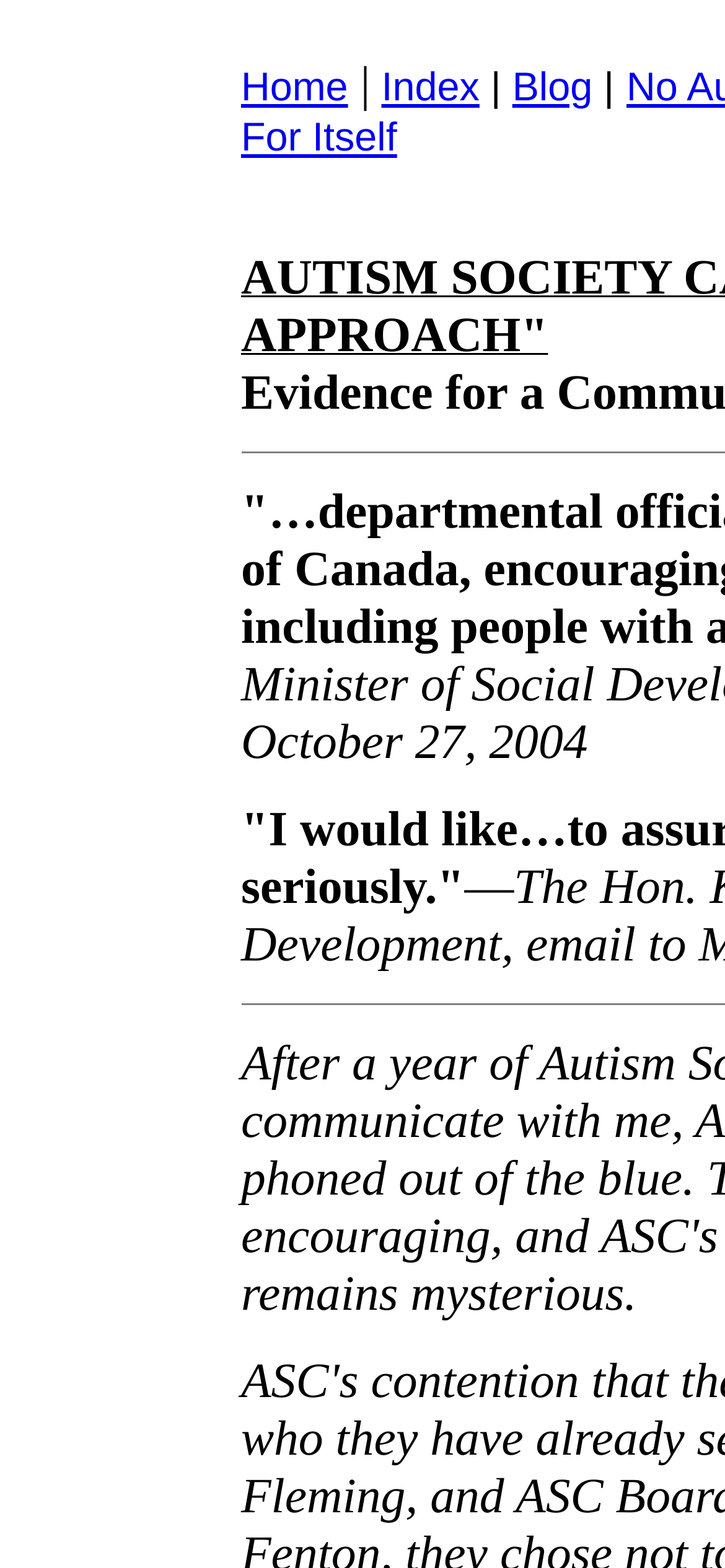How many links are in the top navigation bar?
Give a single word or phrase answer based on the content of the image.

3